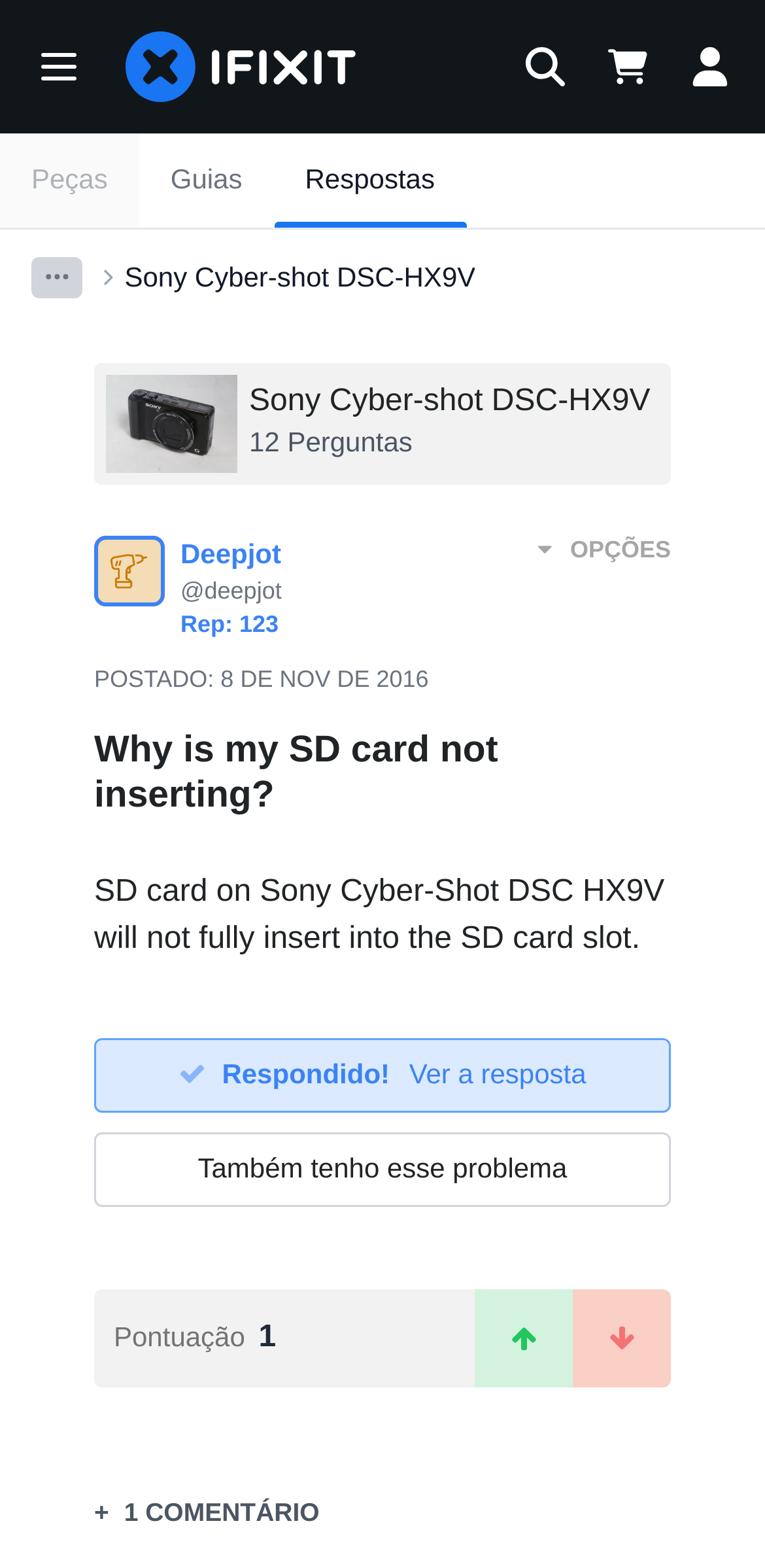Identify and provide the bounding box for the element described by: "Também tenho esse problema".

[0.123, 0.722, 0.877, 0.77]